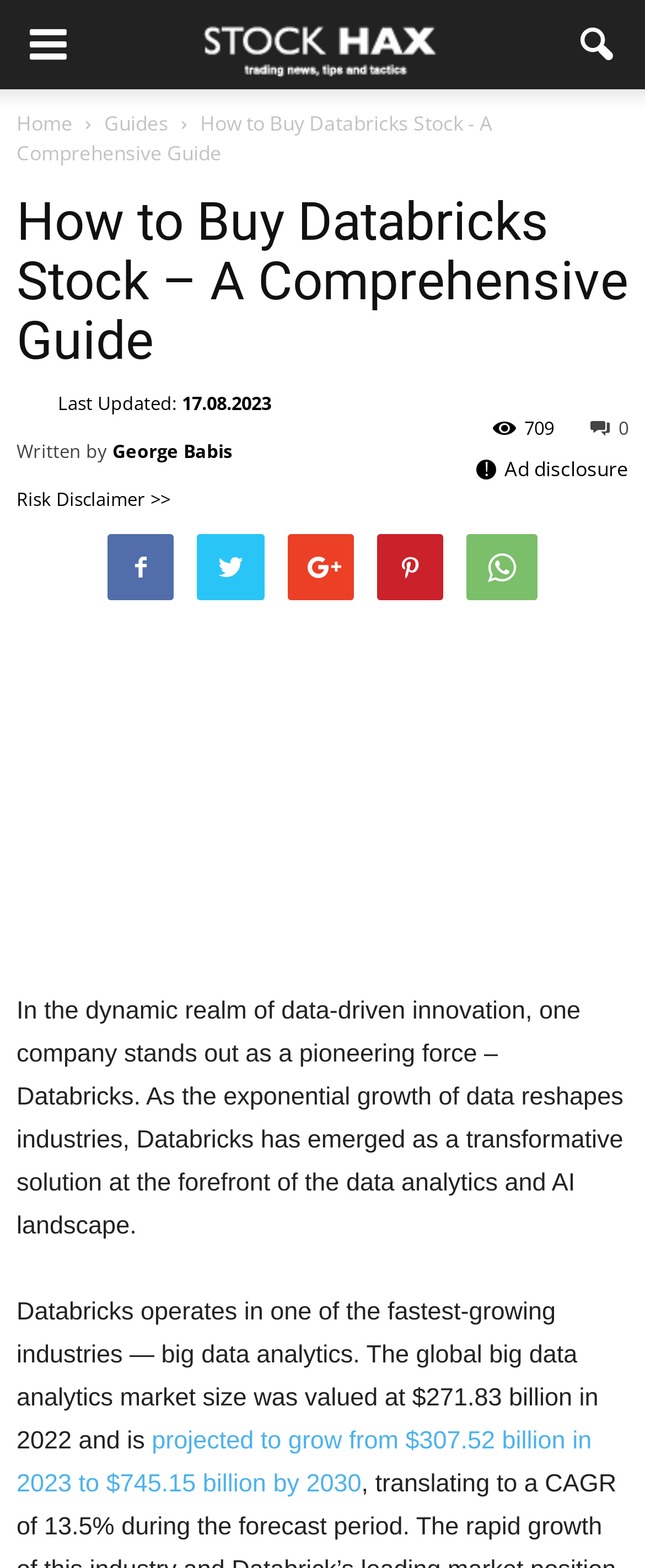Answer the question briefly using a single word or phrase: 
What is the last updated date of the article?

17.08.2023